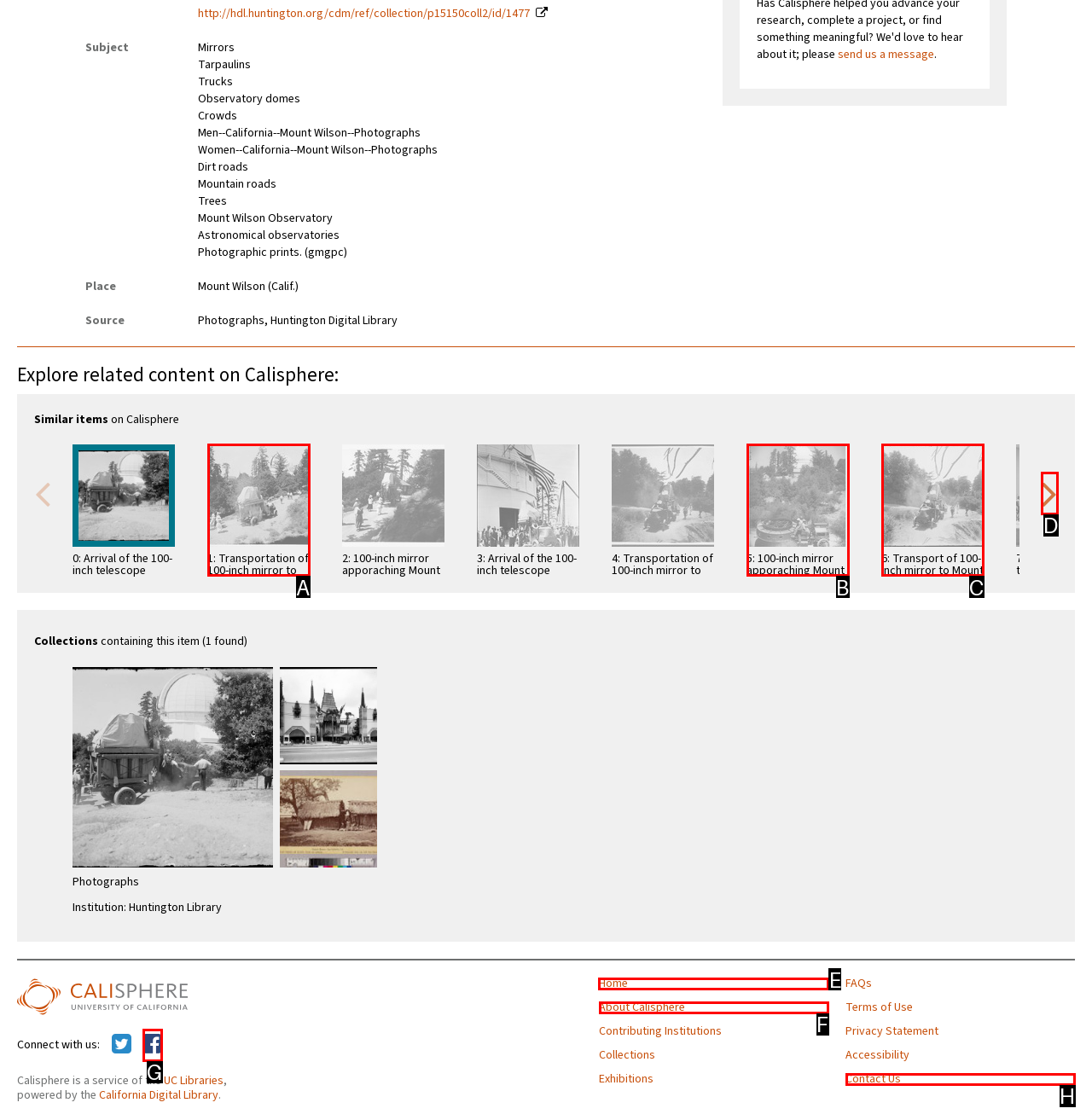Identify the appropriate lettered option to execute the following task: Submit Manuscript
Respond with the letter of the selected choice.

None